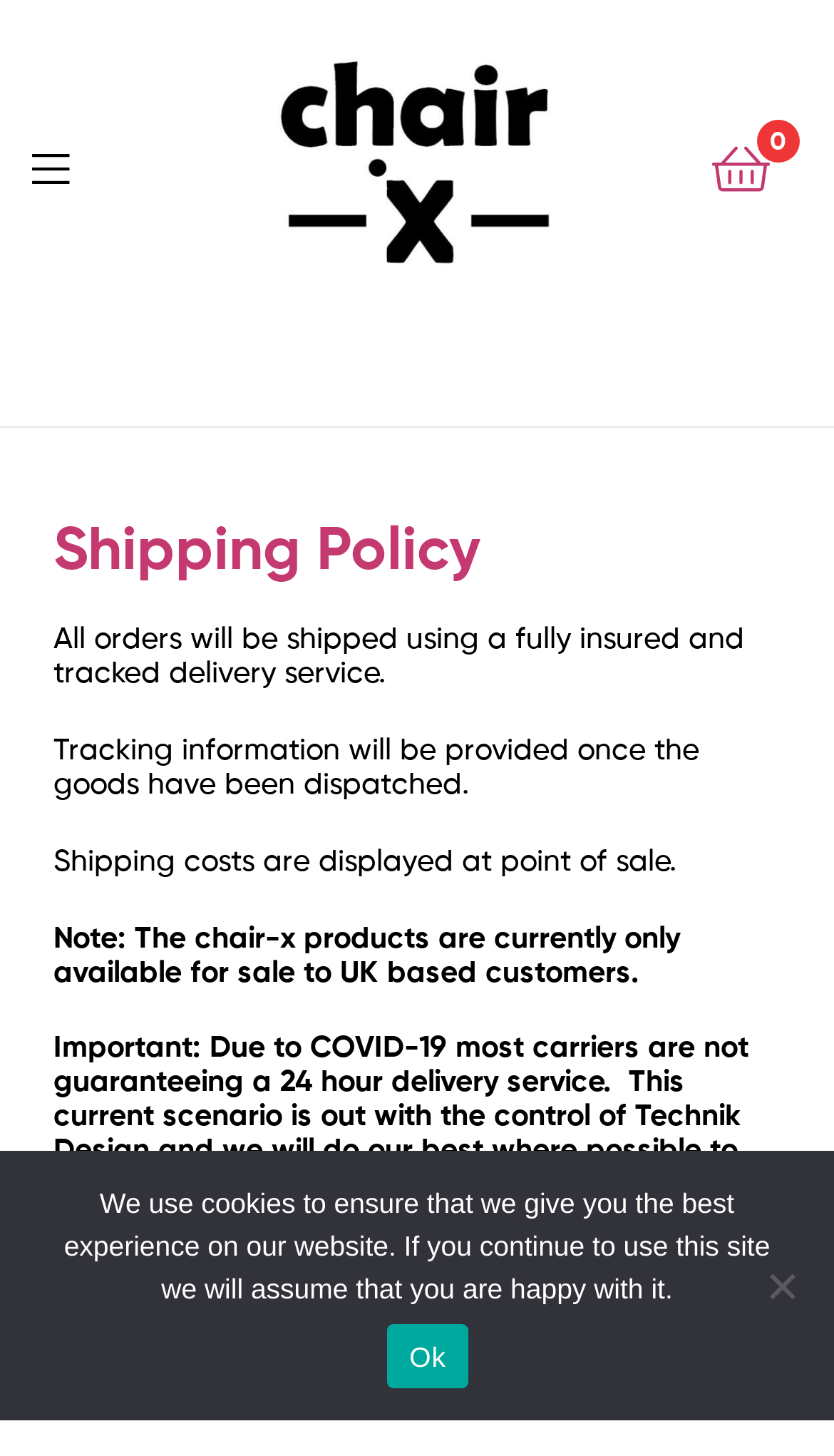Summarize the webpage in an elaborate manner.

The webpage is about chair-x, a brand that offers unique, adaptable furniture for children. At the top left corner, there is a "Menu" link, and next to it, a link with the brand name "chair-x" and an image of the same name. Below these links, there is a main section that takes up most of the page. 

In this main section, there is an article that contains several paragraphs of text. The first heading is "Shipping Policy", followed by four paragraphs of text that describe the shipping details, including the use of insured and tracked delivery services, provision of tracking information, and display of shipping costs at point of sale. There is also a note about the availability of chair-x products only for UK-based customers and a message about potential shipping delays due to COVID-19.

At the top right corner, there is a link with a shopping cart icon and the text "0". At the bottom of the page, there is a dialog box with a "Cookie Notice" that informs users about the use of cookies on the website. The dialog box contains a message and two buttons, "Ok" and "No".